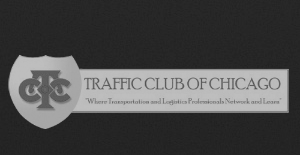Describe the image in great detail, covering all key points.

The image prominently features the logo of the Traffic Club of Chicago, a distinguished organization dedicated to professionals in the transportation and logistics sectors. The logo is framed within a shield shape, symbolizing strength and unity. Below the emblem, the name "TRAFFIC CLUB OF CHICAGO" is displayed in bold letters, accompanied by the tagline, "Where Transportation and Logistics Professionals Network and Learn," highlighting the club's mission to facilitate networking and educational opportunities within the industry. This visual representation underscores the club's commitment to fostering connections among its members and enhancing industry knowledge.